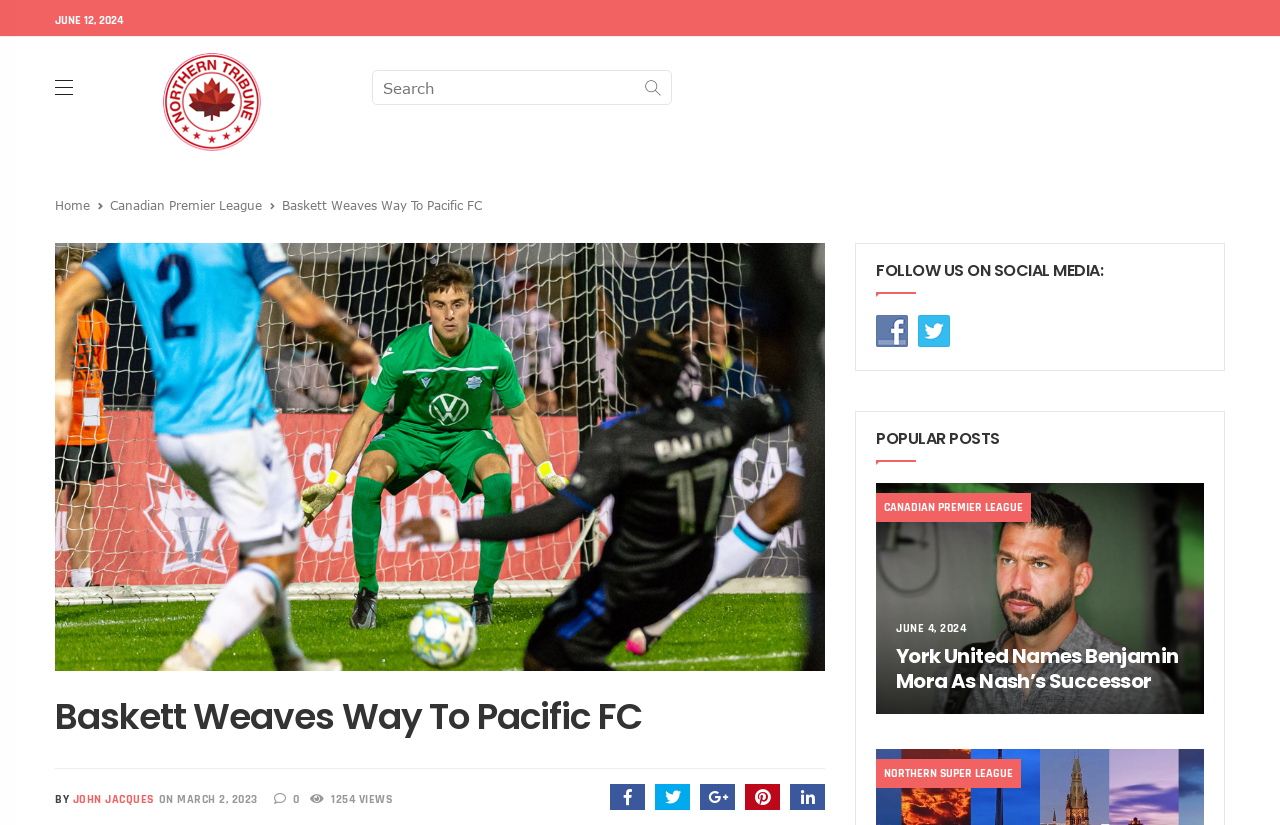Generate the title text from the webpage.

Baskett Weaves Way To Pacific FC